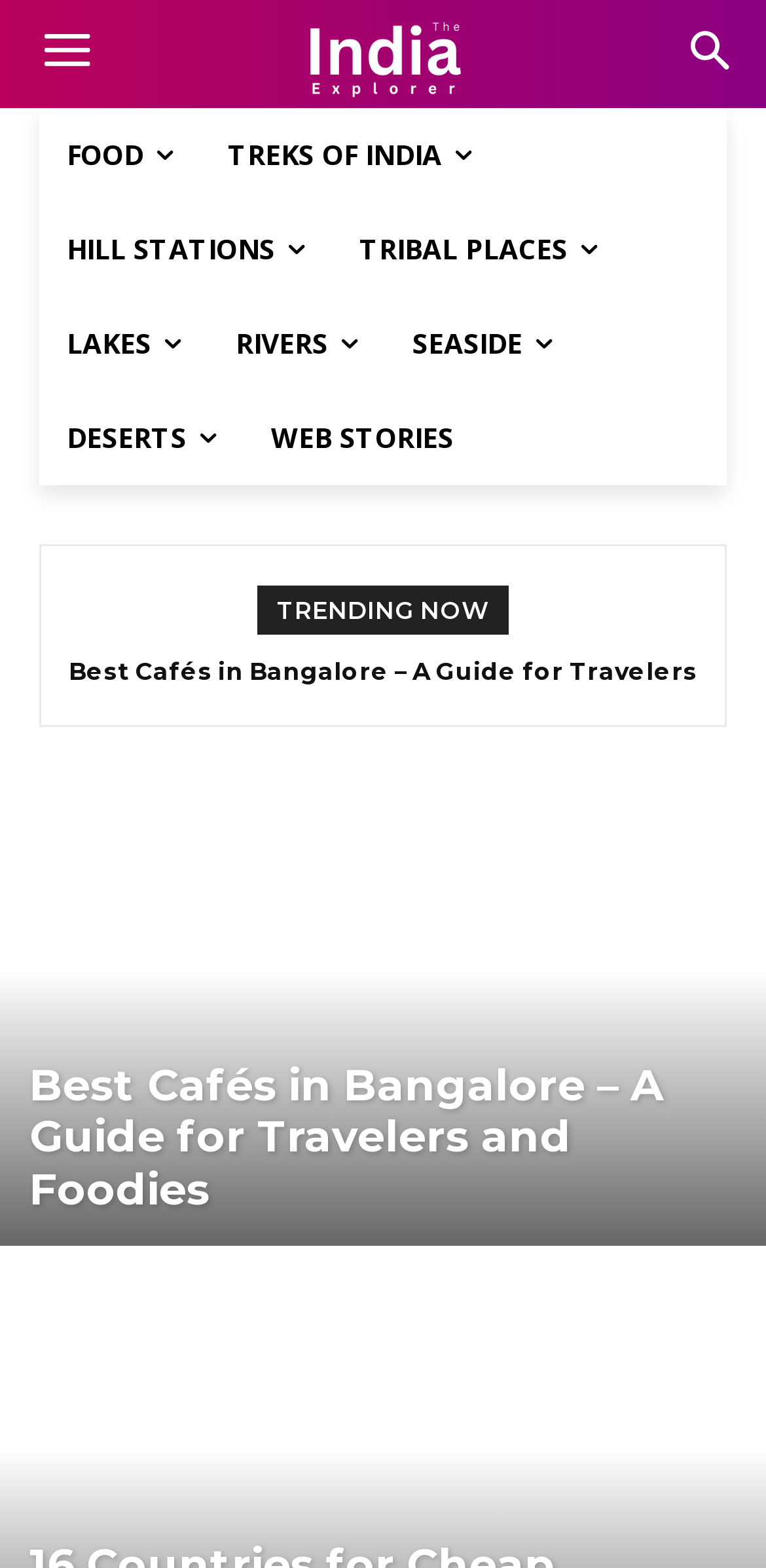Please find the bounding box coordinates of the element that you should click to achieve the following instruction: "Learn about Visiting Kedarnath from Delhi". The coordinates should be presented as four float numbers between 0 and 1: [left, top, right, bottom].

[0.054, 0.417, 0.946, 0.455]